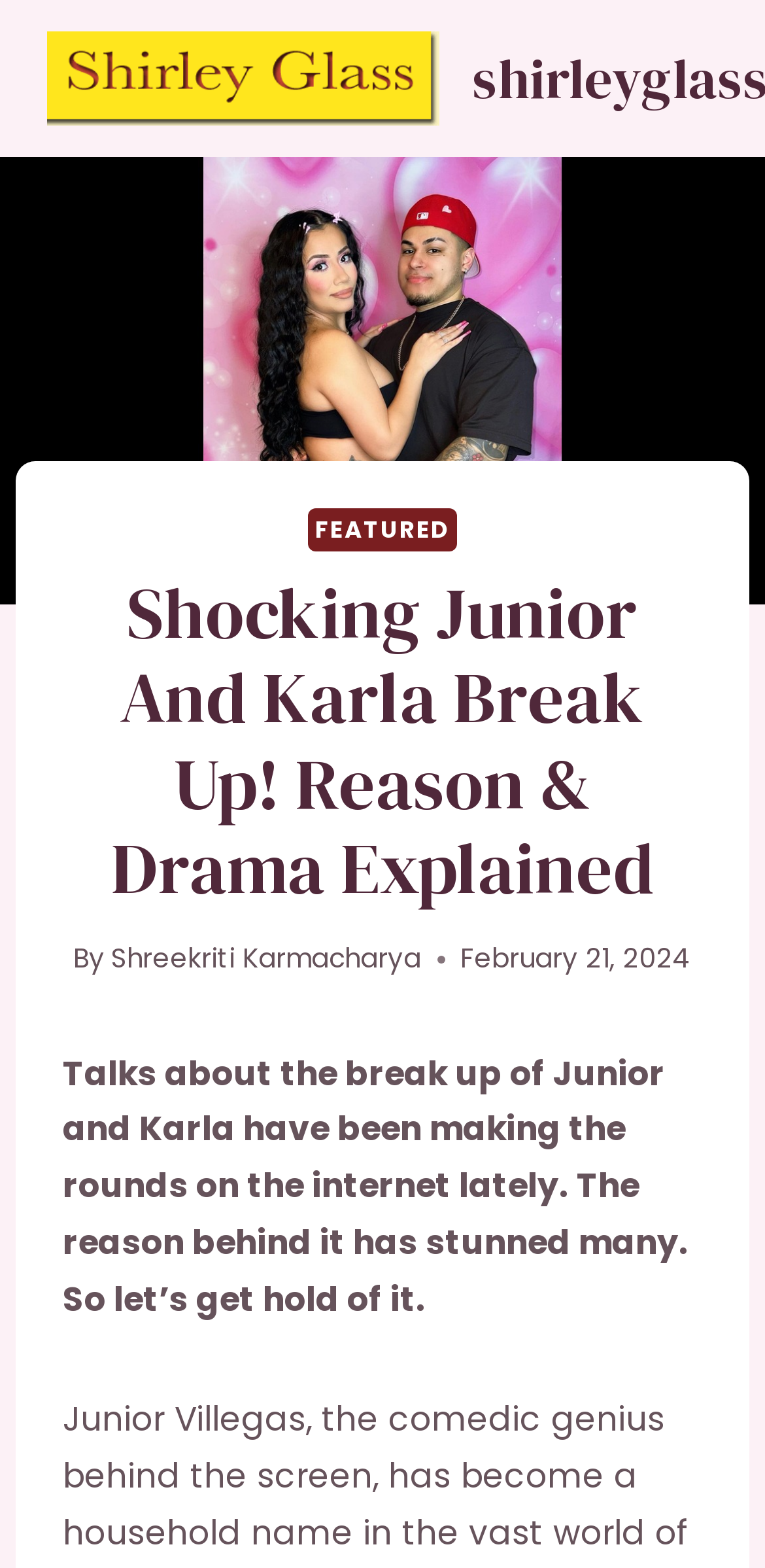Write an exhaustive caption that covers the webpage's main aspects.

The webpage appears to be an article discussing the rumored break-up of Junior and Karla, popular figures on TikTok. At the top-left corner, there is a logo of Shirley Glass. Below the logo, a prominent image takes up most of the width, featuring Karla with her hands on Junior and striking a pose.

Above the image, there is a header section with a "FEATURED" label. The main title of the article, "Shocking Junior And Karla Break Up! Reason & Drama Explained", is displayed prominently in the center. The author's name, "Shreekriti Karmacharya", is mentioned alongside the publication date, "February 21, 2024", which is located at the top-right corner.

The main content of the article begins below the image, with a paragraph discussing the rumors surrounding the break-up of Junior and Karla. The text explains that talks about their break-up have been circulating online and that the reason behind it has shocked many.